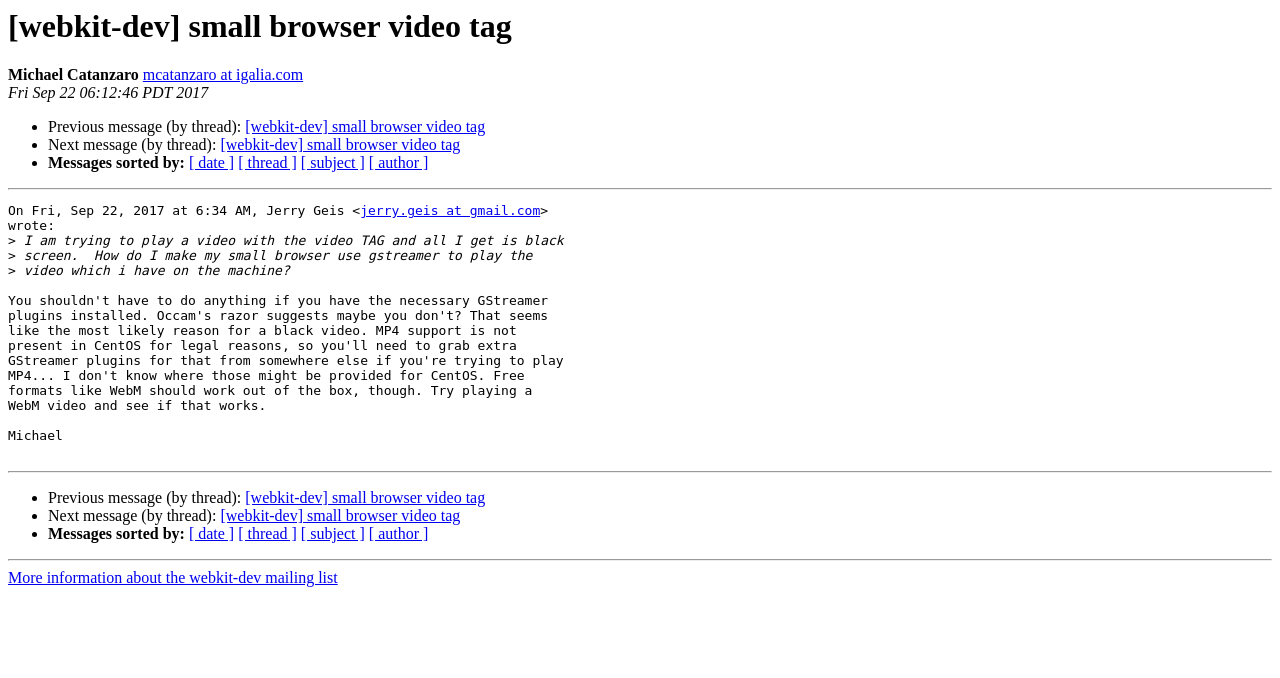Determine the bounding box coordinates for the element that should be clicked to follow this instruction: "Get more information about the webkit-dev mailing list". The coordinates should be given as four float numbers between 0 and 1, in the format [left, top, right, bottom].

[0.006, 0.84, 0.264, 0.865]